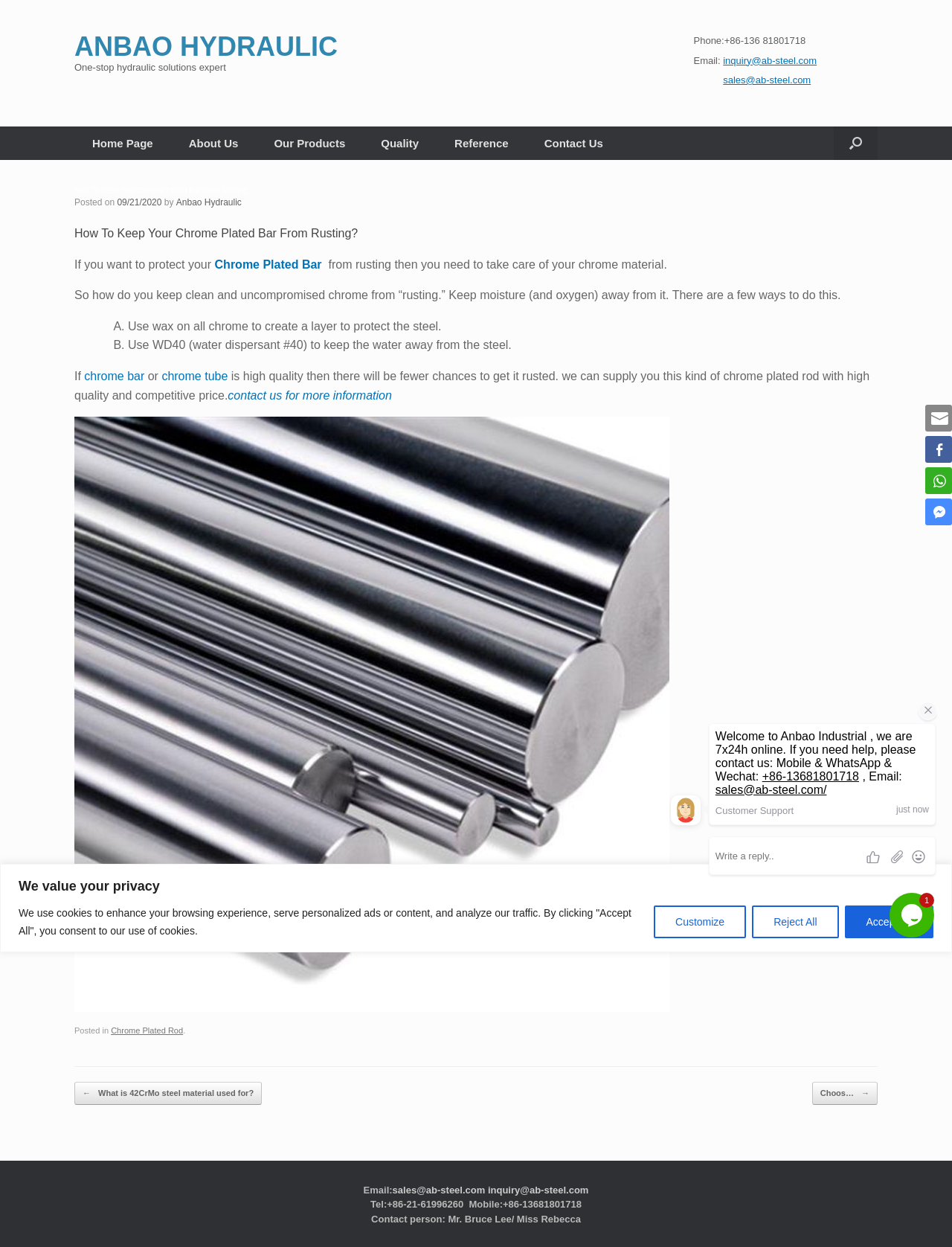How many ways are mentioned to keep chrome plated bar from rusting?
Ensure your answer is thorough and detailed.

In the article section, it mentions two ways to keep chrome plated bar from rusting: using wax and using WD40.